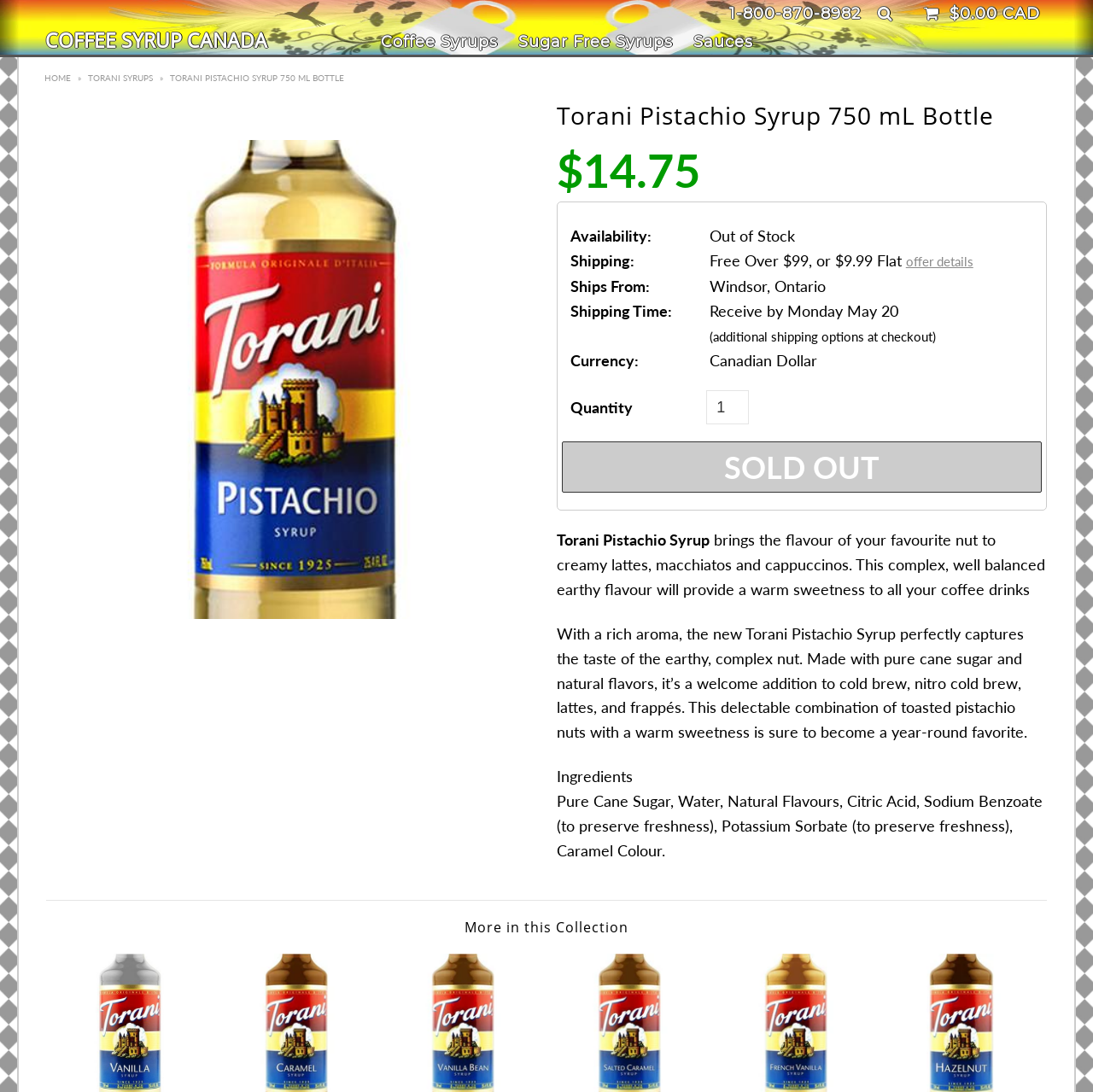Locate and generate the text content of the webpage's heading.

Torani Pistachio Syrup 750 mL Bottle